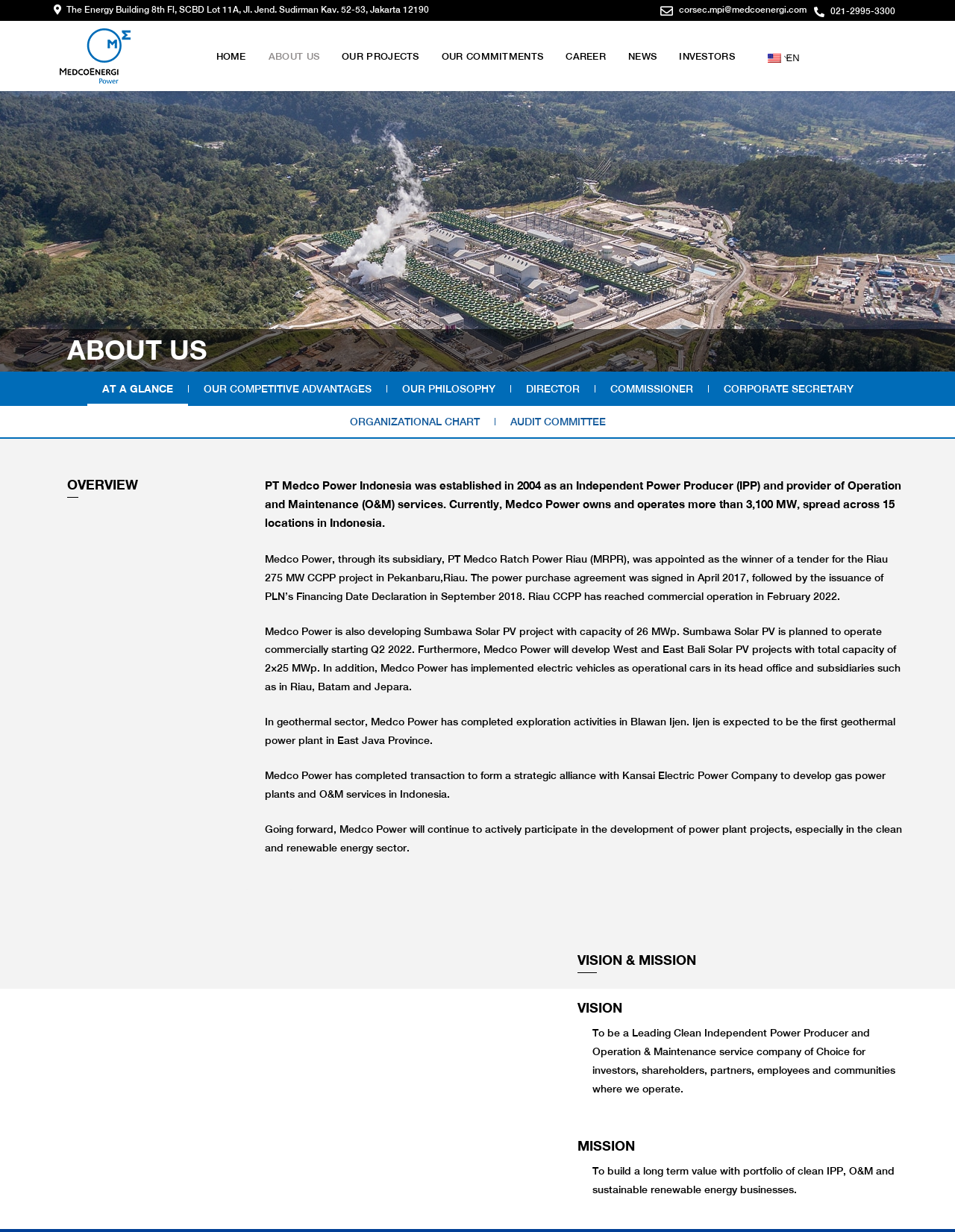Identify the bounding box coordinates for the element that needs to be clicked to fulfill this instruction: "Click HOME". Provide the coordinates in the format of four float numbers between 0 and 1: [left, top, right, bottom].

[0.215, 0.032, 0.269, 0.058]